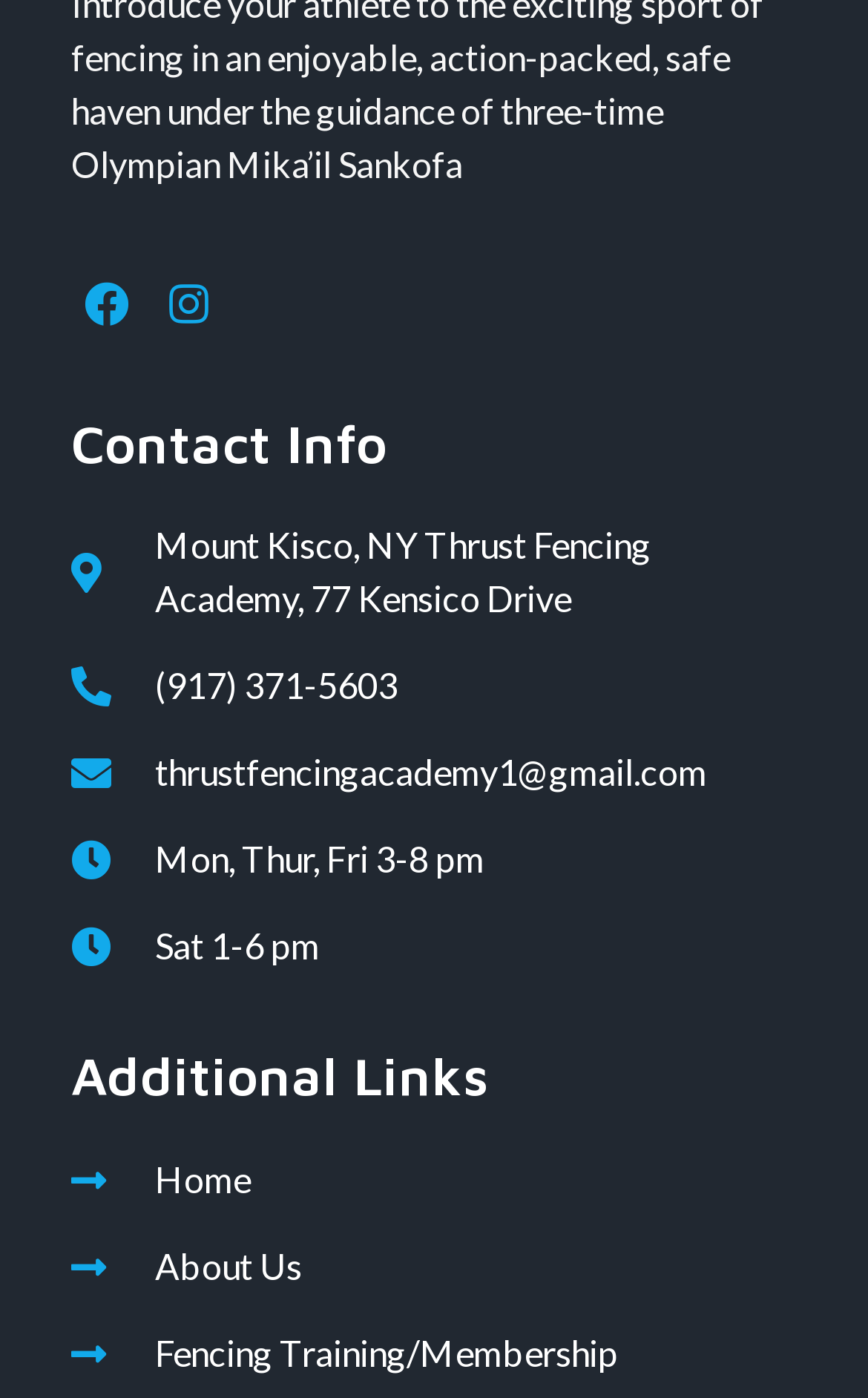Use a single word or phrase to answer the question:
How many links are available under 'Additional Links'?

3